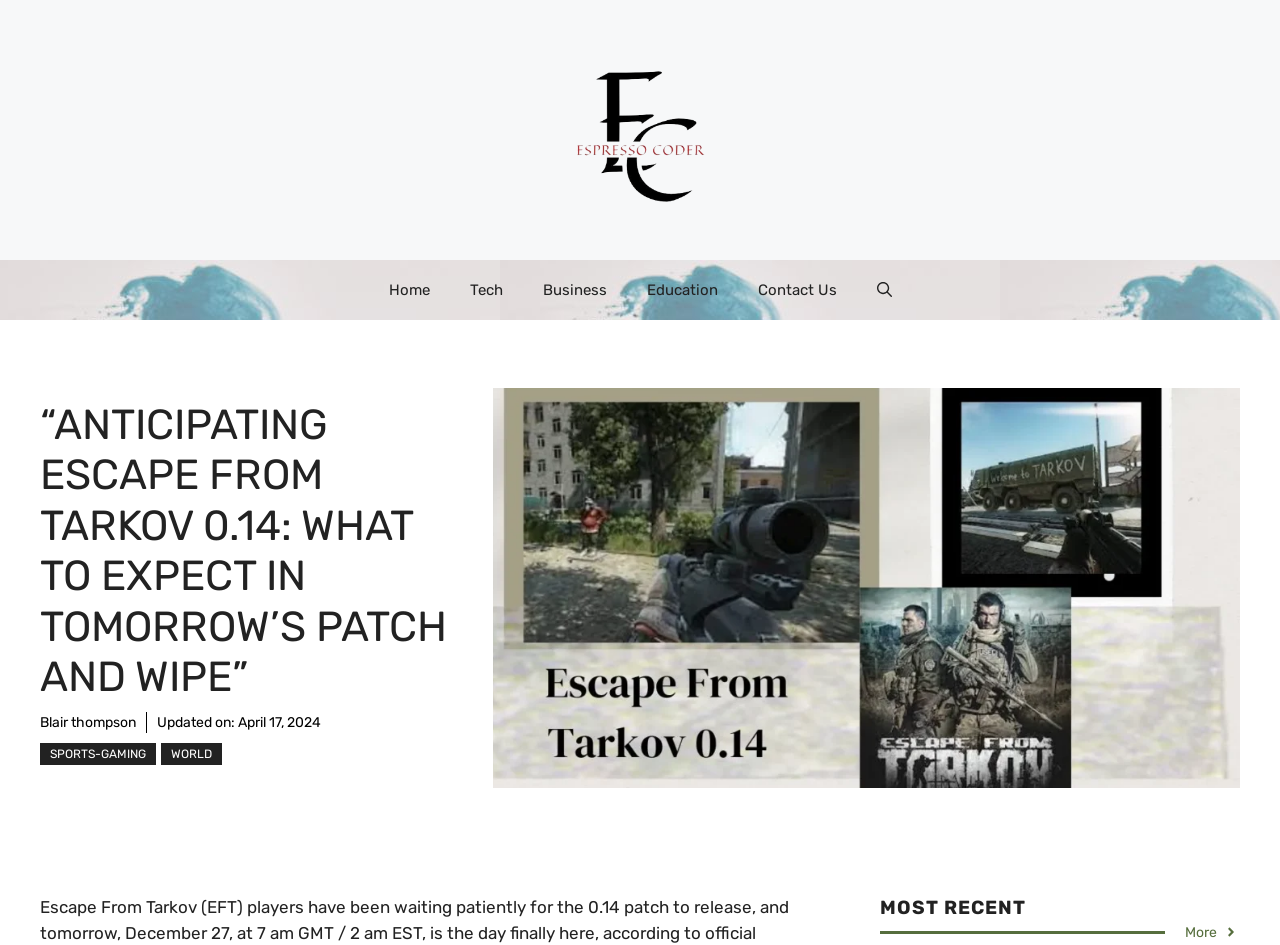Provide the bounding box coordinates of the HTML element described by the text: "Education". The coordinates should be in the format [left, top, right, bottom] with values between 0 and 1.

[0.489, 0.275, 0.576, 0.339]